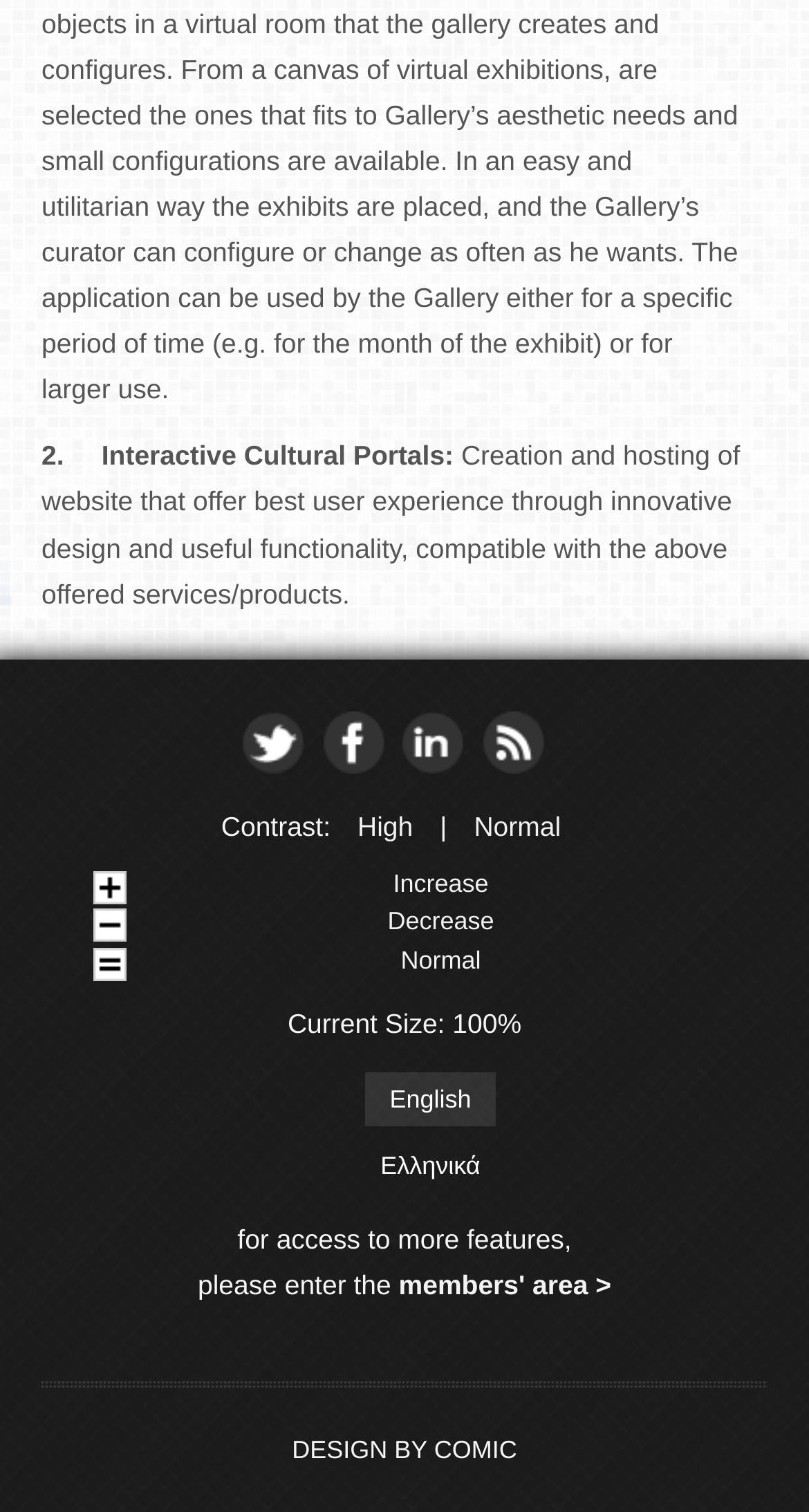Determine the bounding box coordinates of the area to click in order to meet this instruction: "Click 2020".

None